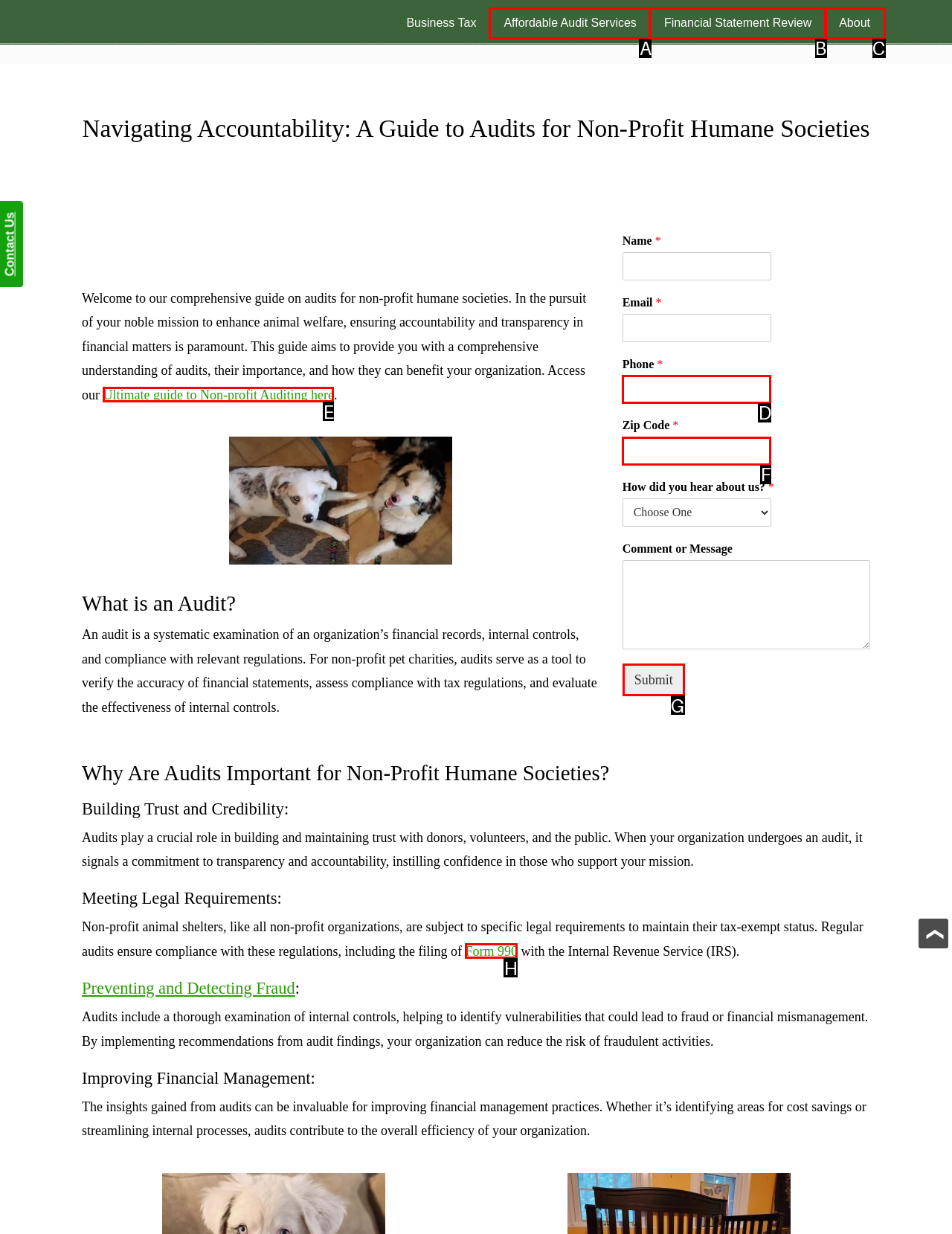Tell me which one HTML element I should click to complete the following task: Click the 'Submit' button
Answer with the option's letter from the given choices directly.

G